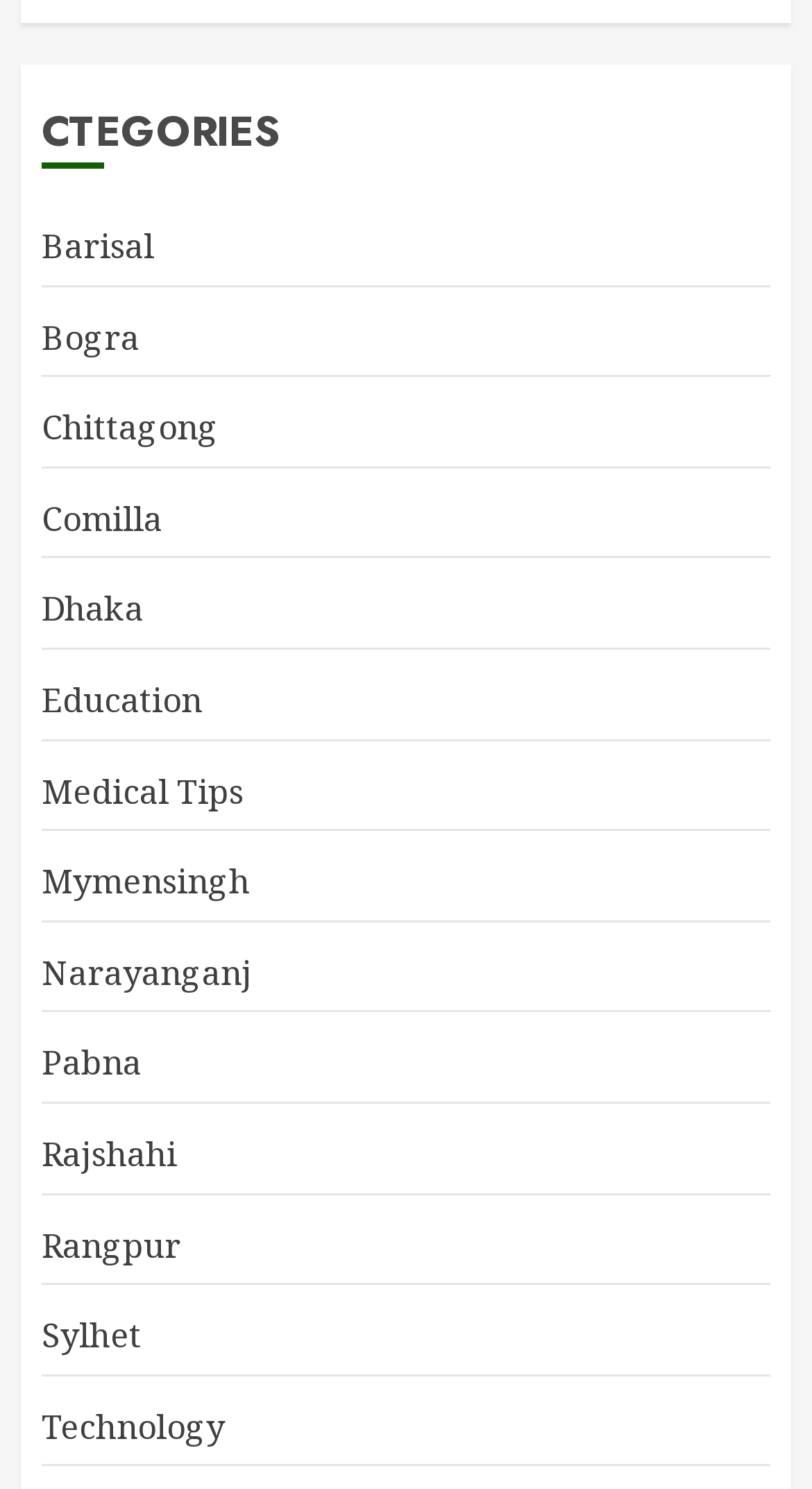Please provide a brief answer to the following inquiry using a single word or phrase:
How many categories are related to education?

2